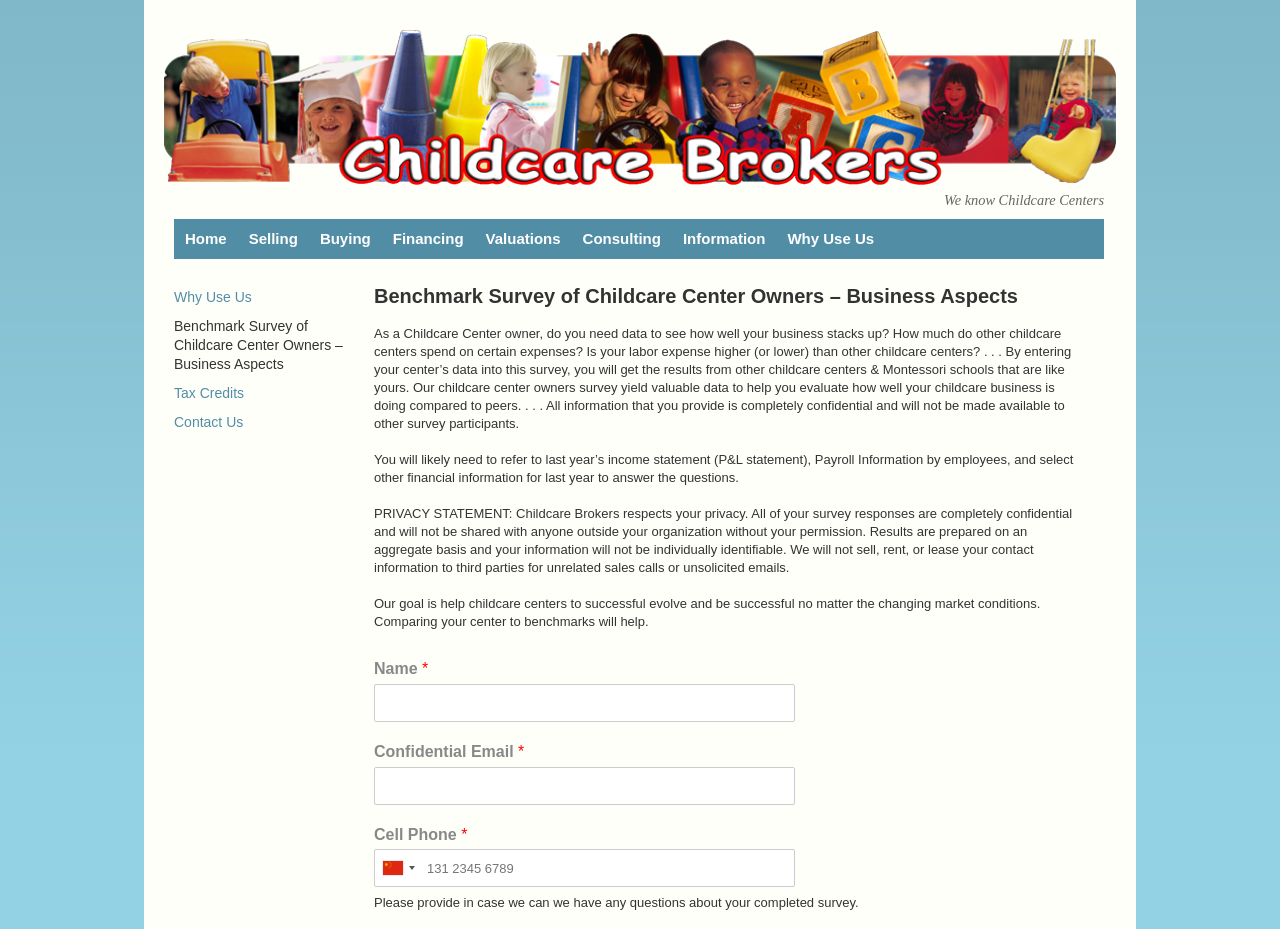Find the bounding box coordinates of the clickable area that will achieve the following instruction: "Fill in the 'Name' field".

[0.292, 0.736, 0.621, 0.777]